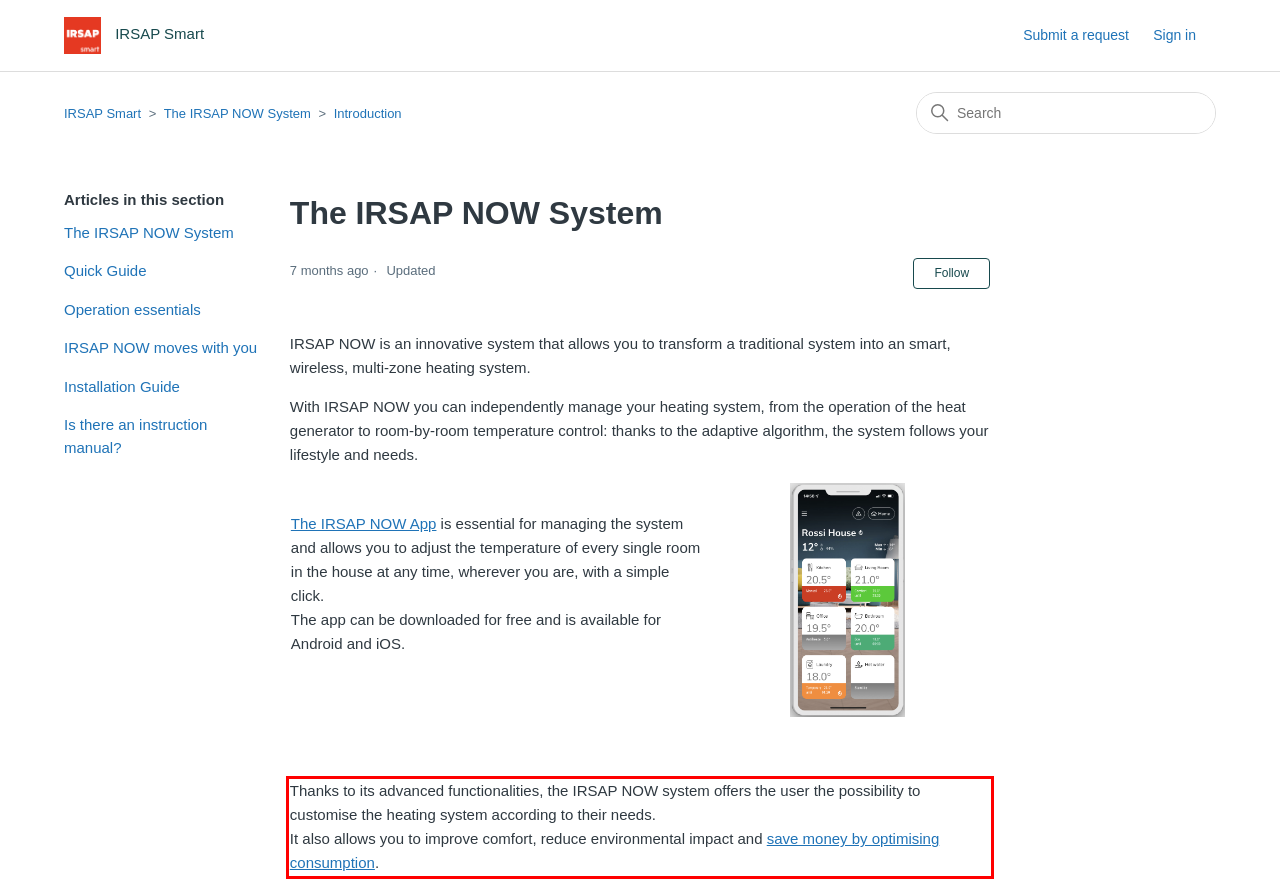Look at the provided screenshot of the webpage and perform OCR on the text within the red bounding box.

Thanks to its advanced functionalities, the IRSAP NOW system offers the user the possibility to customise the heating system according to their needs. It also allows you to improve comfort, reduce environmental impact and save money by optimising consumption.